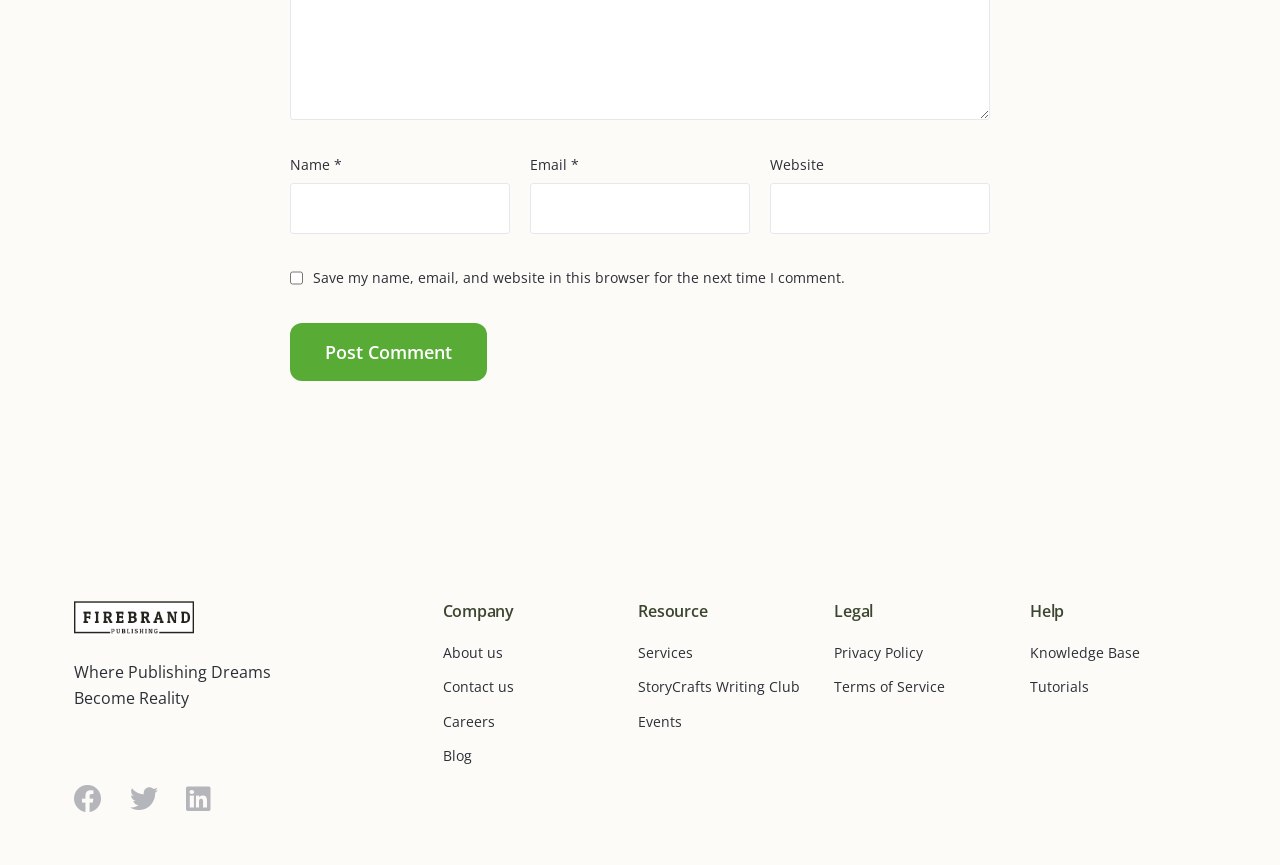Highlight the bounding box coordinates of the element you need to click to perform the following instruction: "Enter your first name."

None